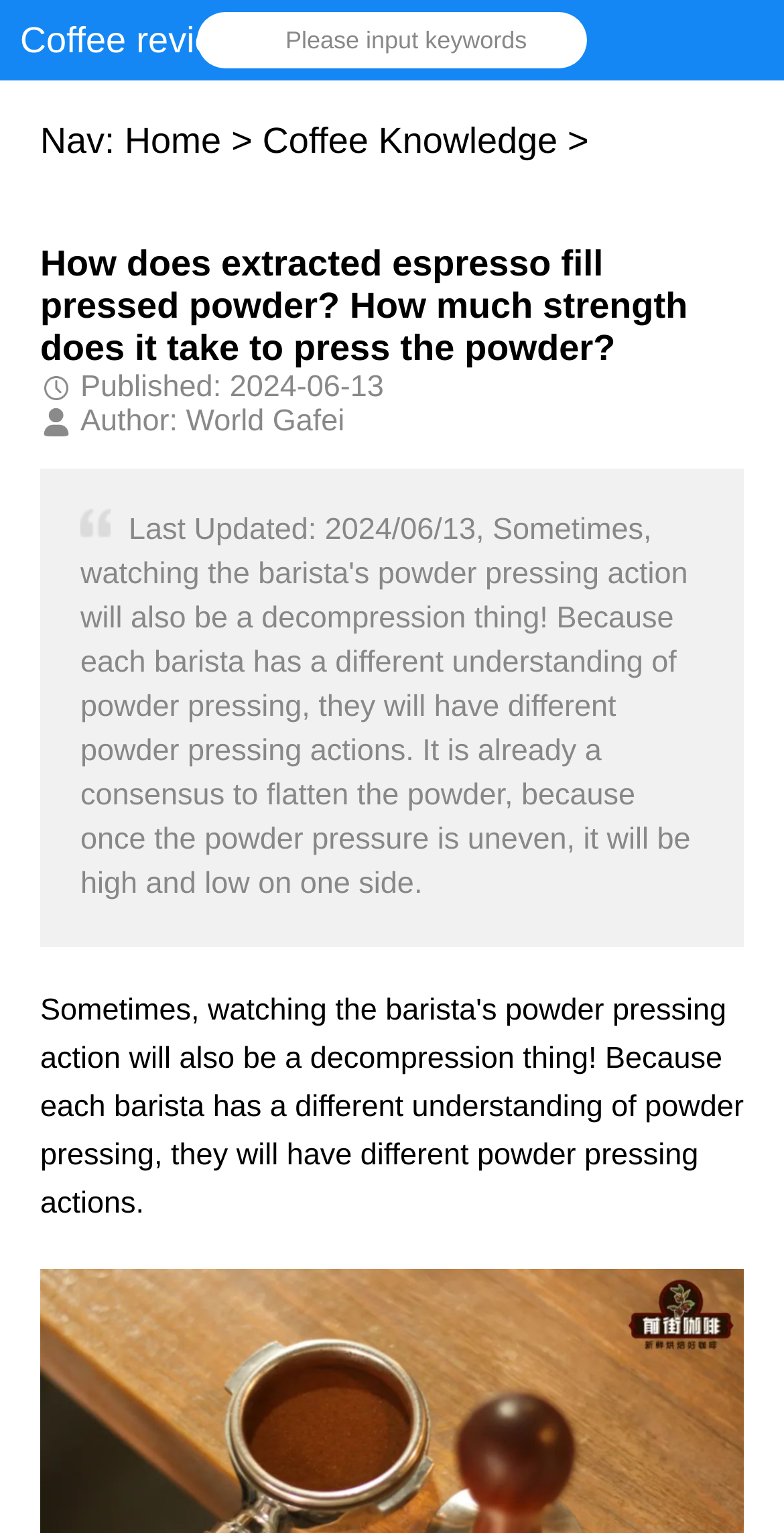Give the bounding box coordinates for the element described as: "parent_node: Coffee review title="Top"".

[0.892, 0.729, 1.0, 0.784]